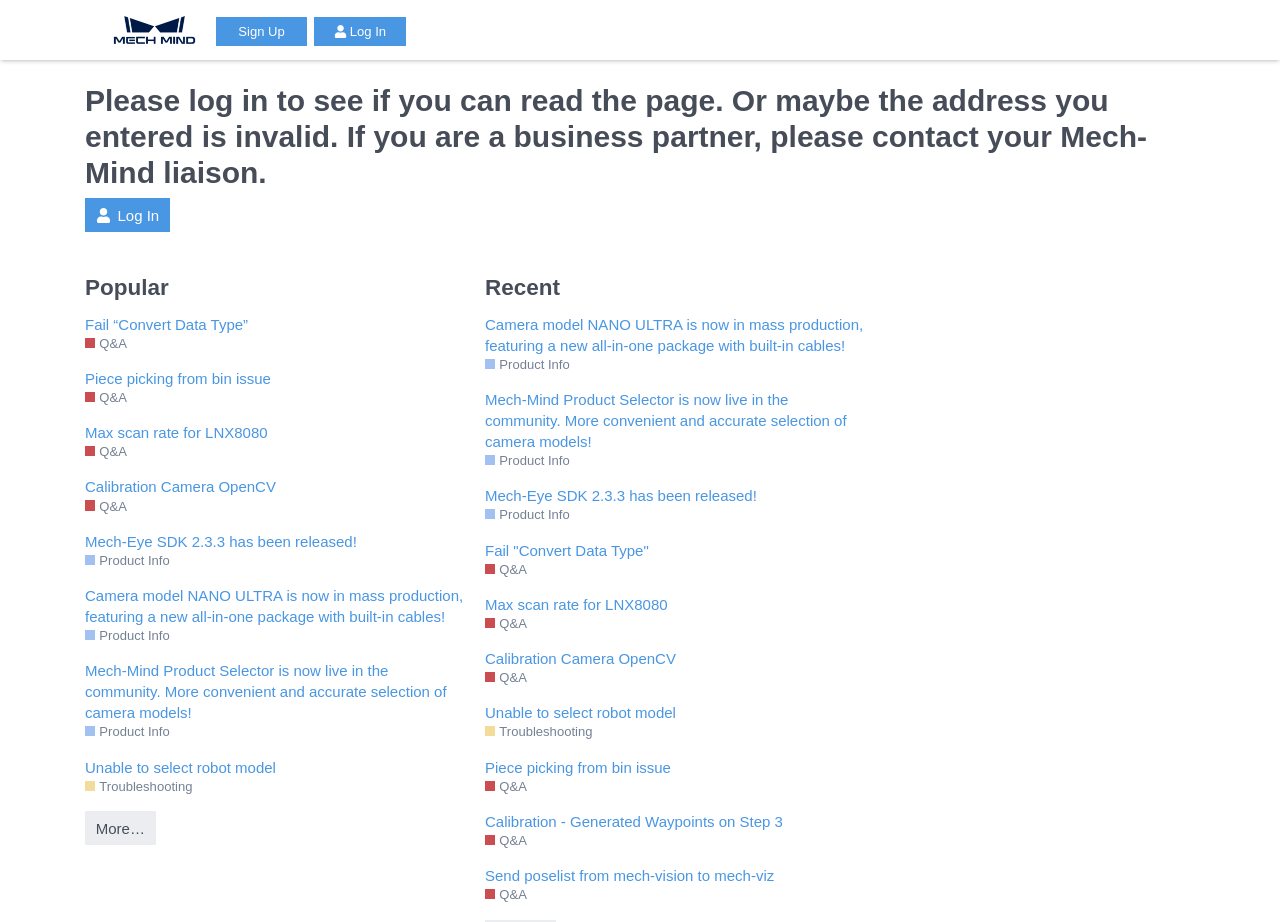What is the 'Popular' section about?
Can you offer a detailed and complete answer to this question?

The 'Popular' section seems to highlight popular topics or questions on the Mech-Mind Online Community website, possibly indicating what users are most interested in or frequently asking about.